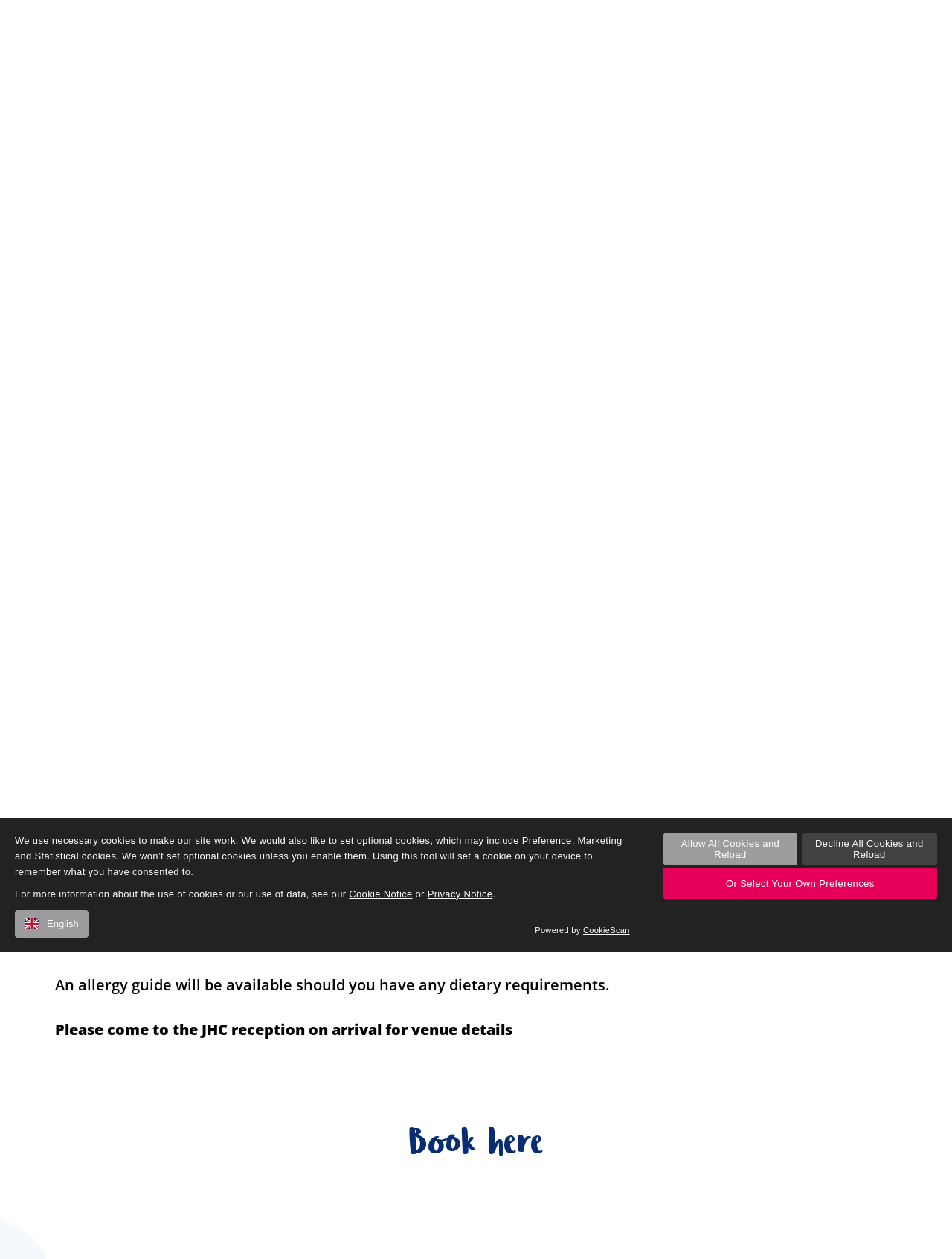Identify the bounding box coordinates of the region that needs to be clicked to carry out this instruction: "Click on Education Courses". Provide these coordinates as four float numbers ranging from 0 to 1, i.e., [left, top, right, bottom].

[0.288, 0.095, 0.399, 0.108]